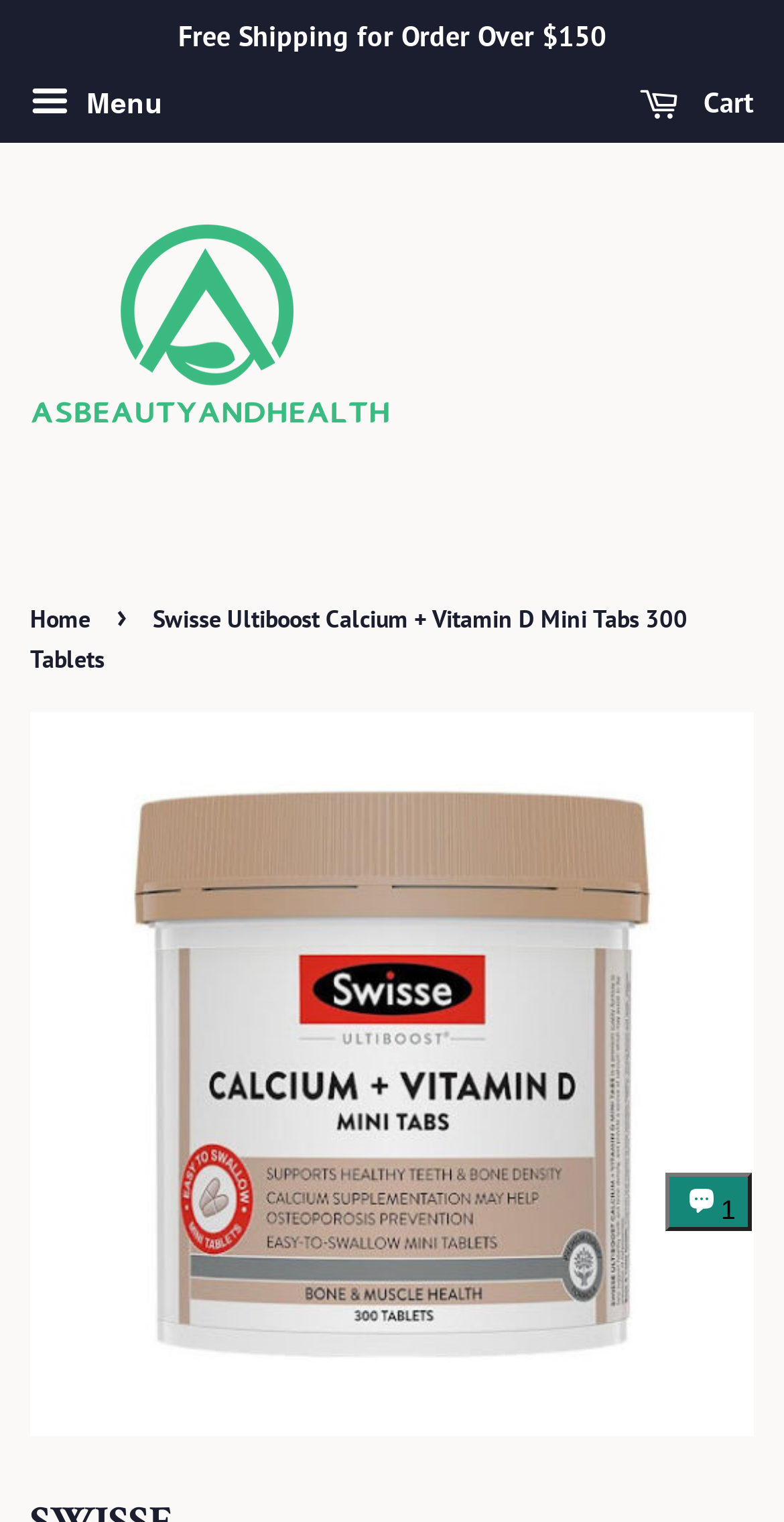How many tablets are in the product?
Using the image provided, answer with just one word or phrase.

300